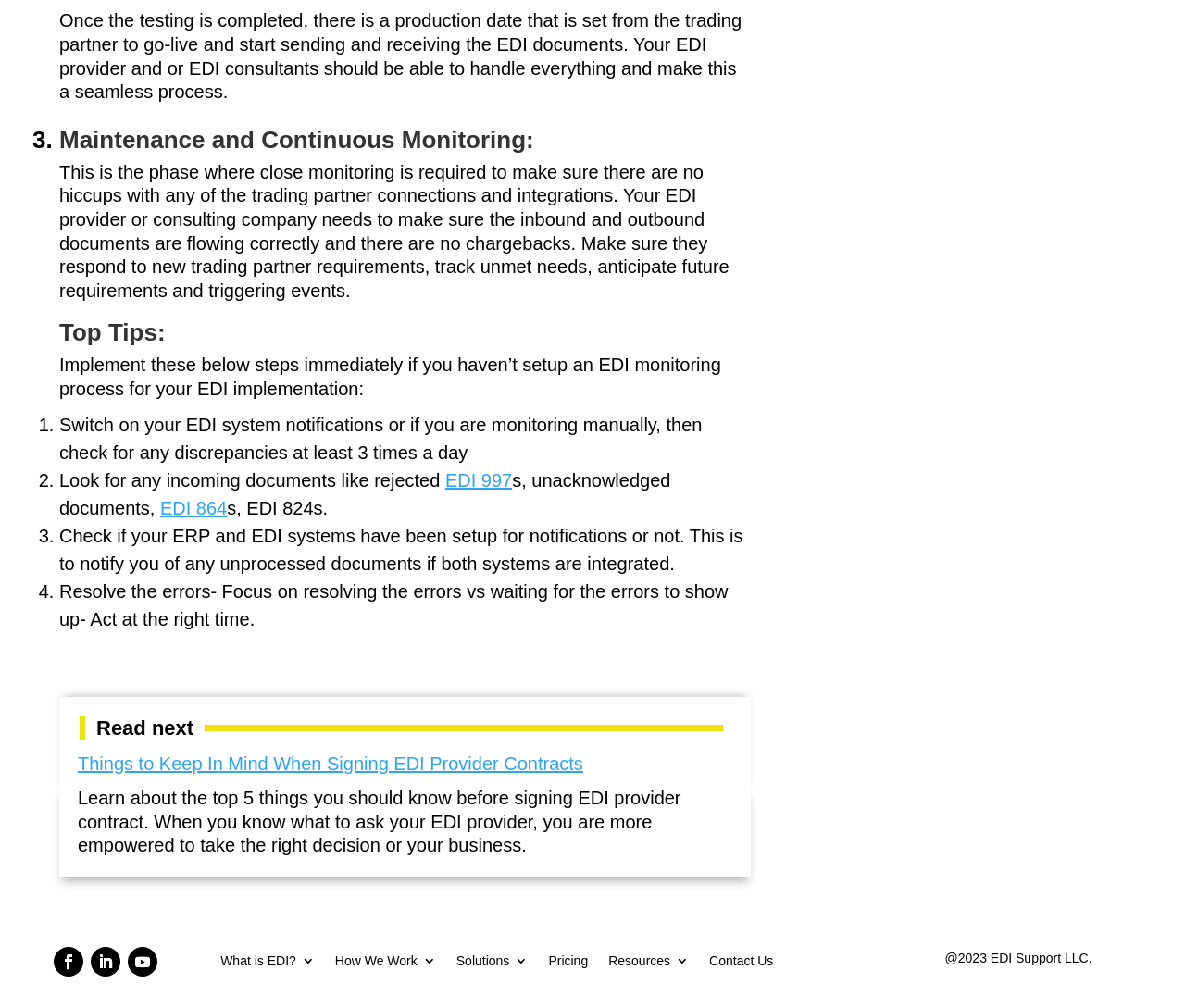Please provide a one-word or phrase answer to the question: 
What type of documents are mentioned as needing to be monitored?

EDI 997, EDI 864, EDI 824